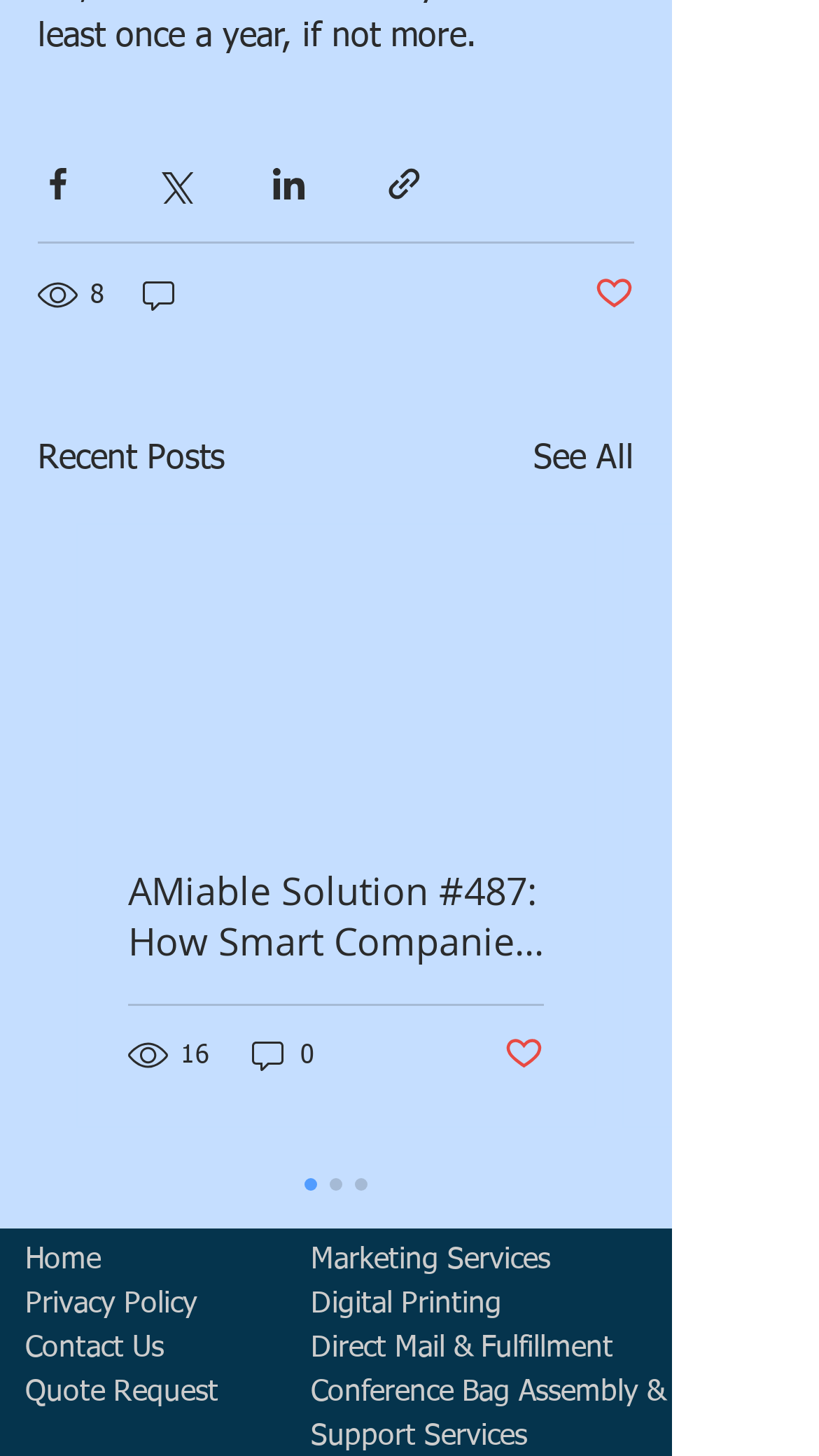Locate the bounding box coordinates of the area that needs to be clicked to fulfill the following instruction: "Share via link". The coordinates should be in the format of four float numbers between 0 and 1, namely [left, top, right, bottom].

[0.469, 0.112, 0.518, 0.139]